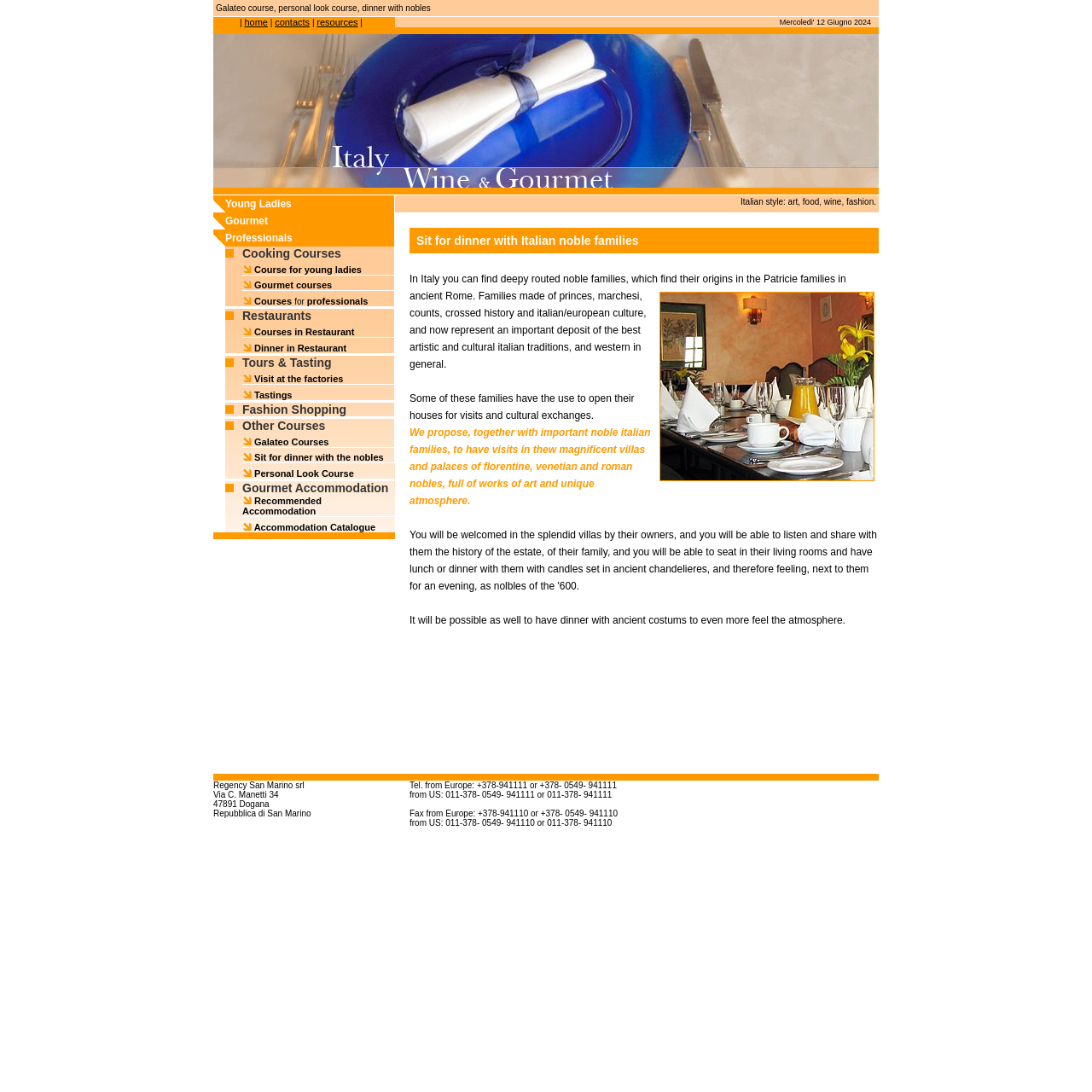Kindly determine the bounding box coordinates for the area that needs to be clicked to execute this instruction: "Discover 'Italy Wine and Gourmet Course for young ladies'".

[0.222, 0.242, 0.331, 0.252]